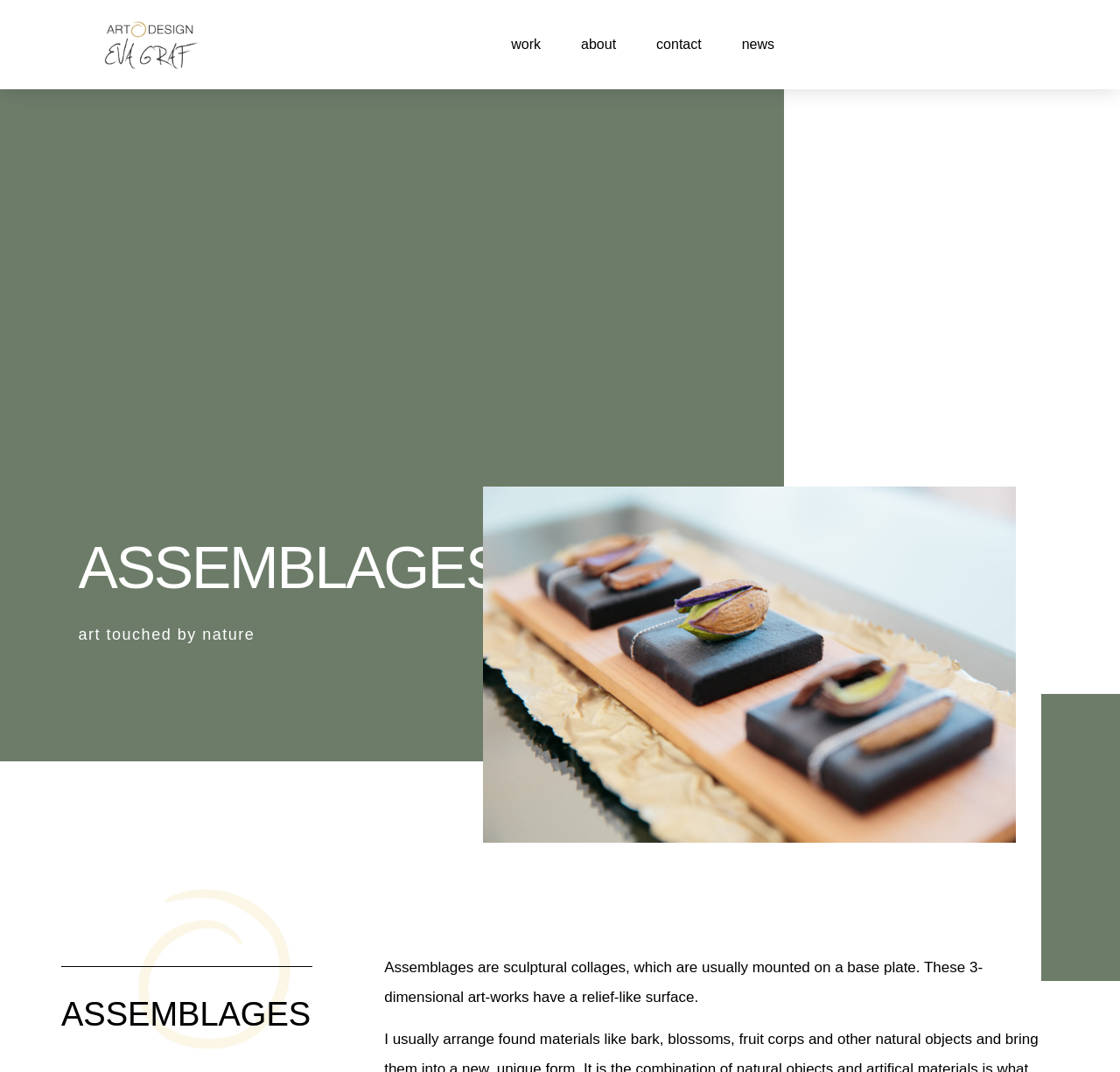Determine the bounding box coordinates (top-left x, top-left y, bottom-right x, bottom-right y) of the UI element described in the following text: alt="Eva Graf Art Design Logo"

[0.083, 0.018, 0.177, 0.065]